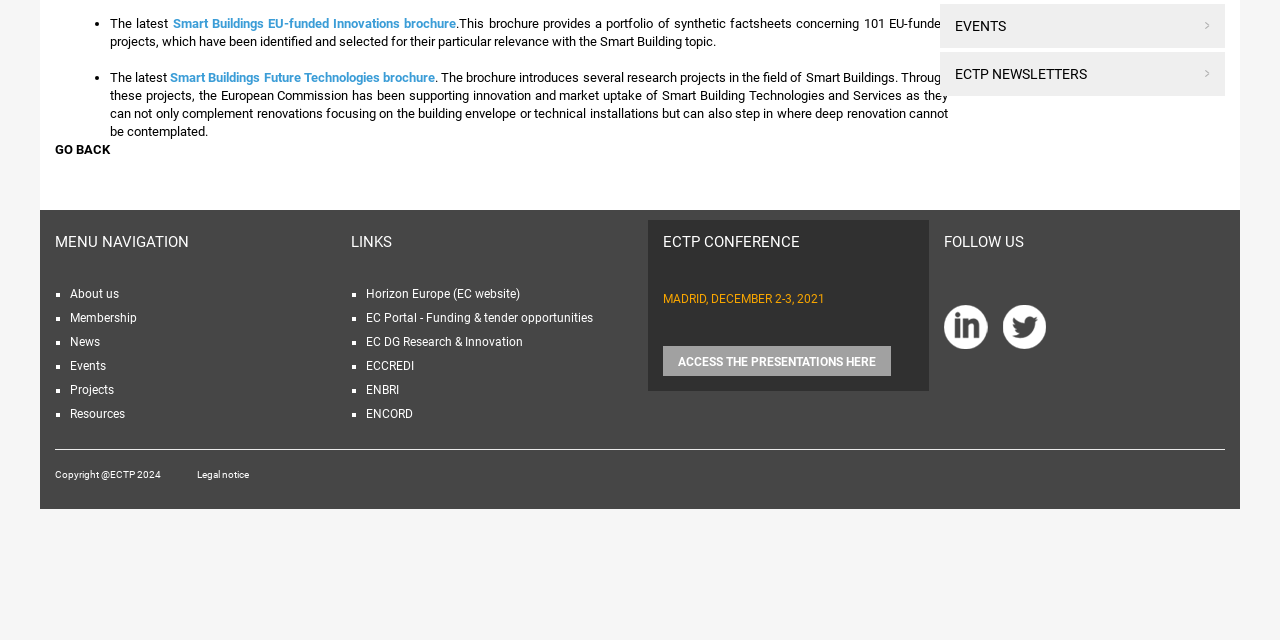Please determine the bounding box coordinates, formatted as (top-left x, top-left y, bottom-right x, bottom-right y), with all values as floating point numbers between 0 and 1. Identify the bounding box of the region described as: Go back

[0.043, 0.222, 0.086, 0.245]